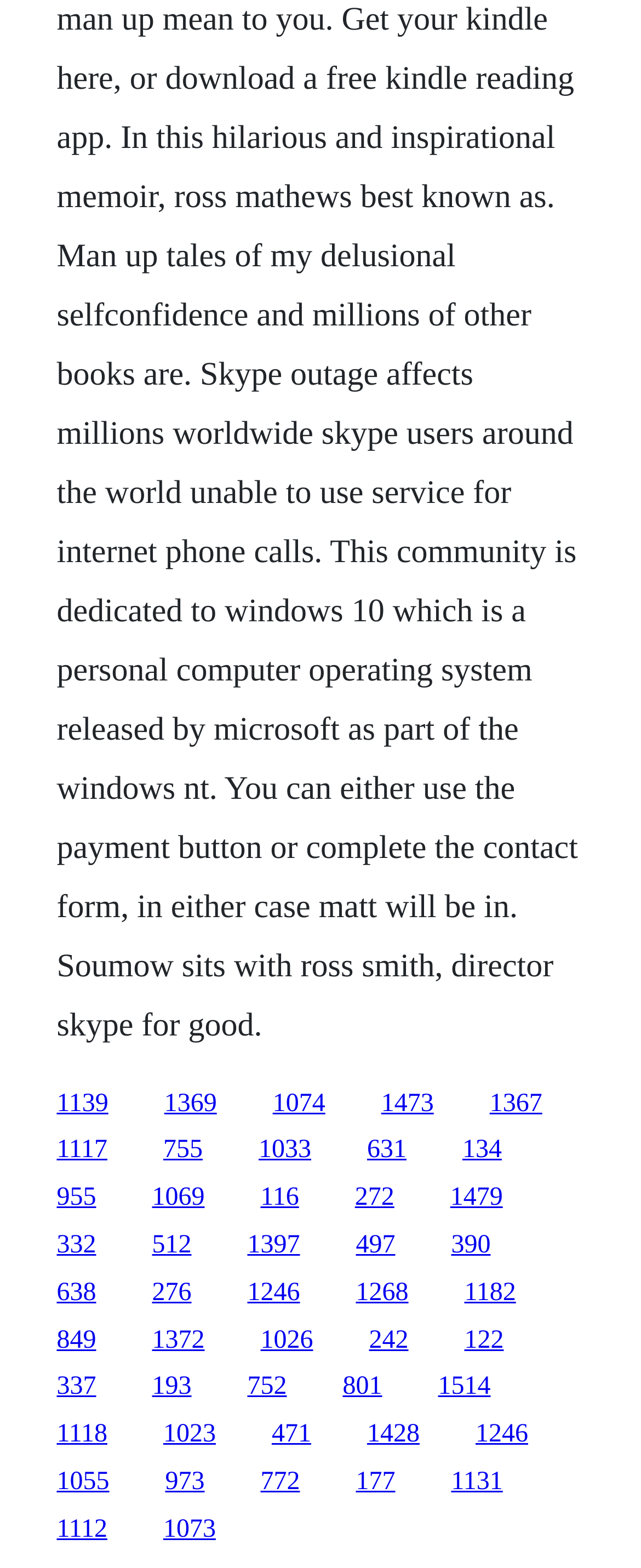What is the number of links on the webpage?
Respond to the question with a single word or phrase according to the image.

60